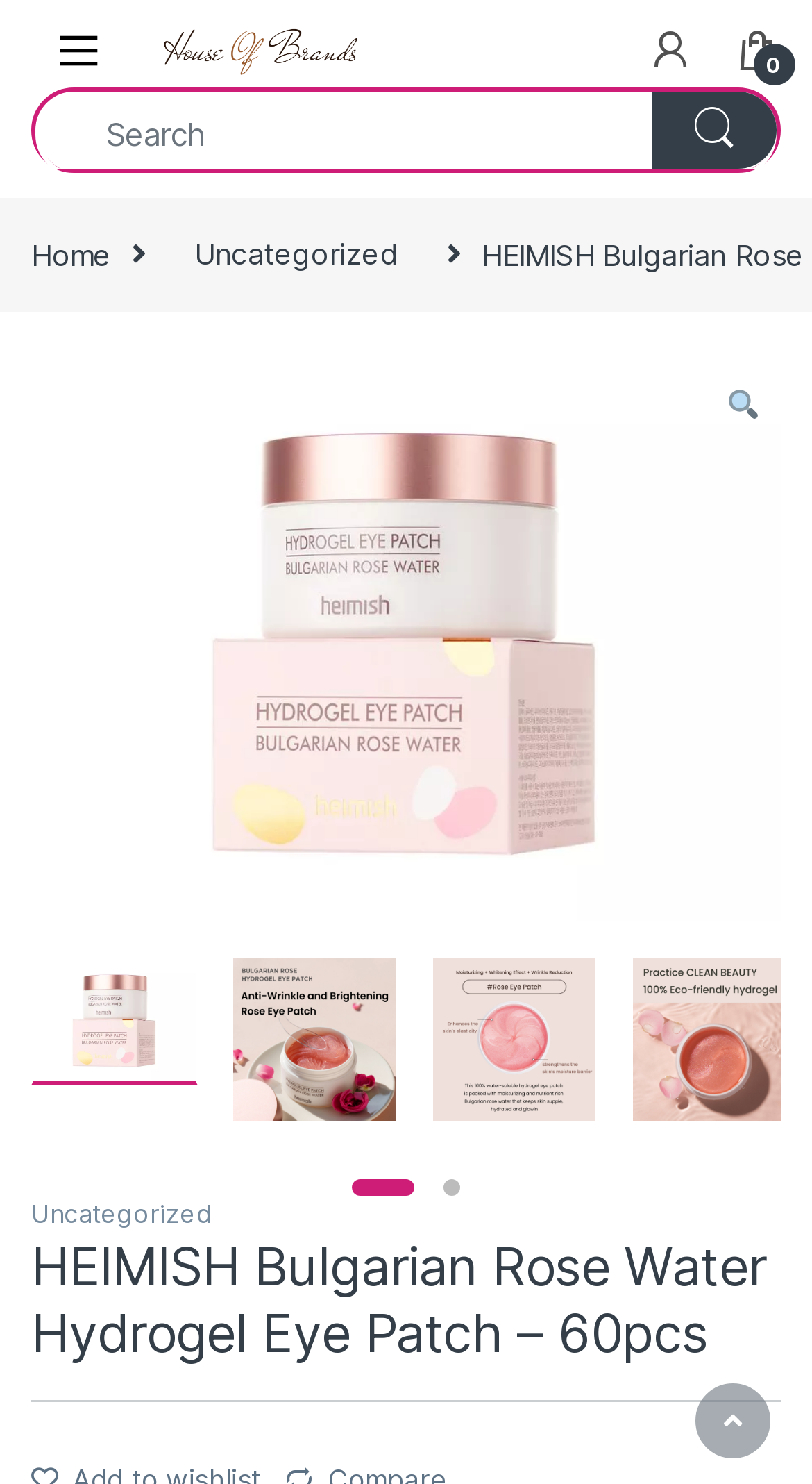How many figures are there in the product image section?
Please give a detailed and elaborate explanation in response to the question.

I counted the number of figure elements in the product image section, which are 5 in total, each containing a link element with an image.